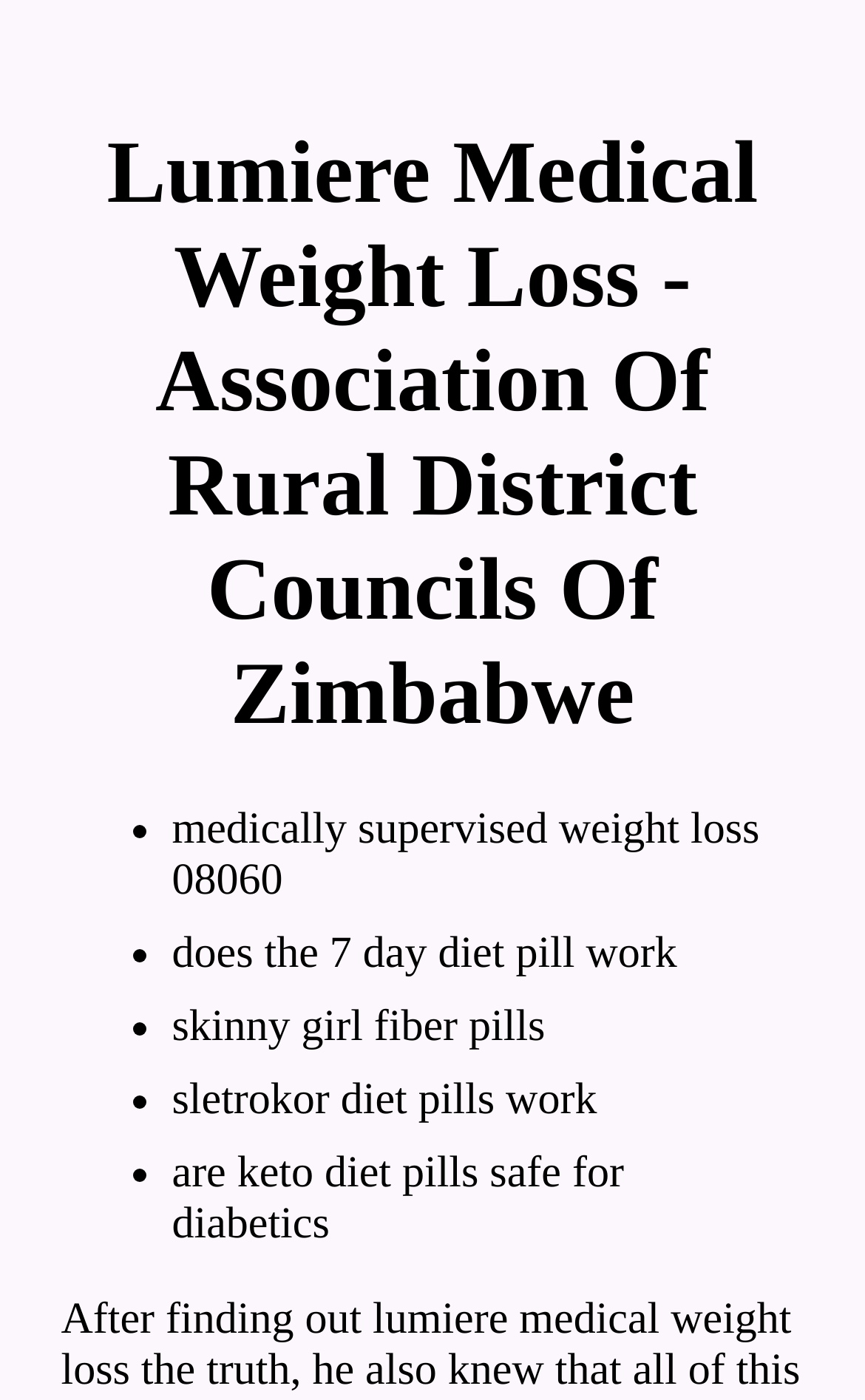What is the common theme among the listed items?
Please use the visual content to give a single word or phrase answer.

Weight loss